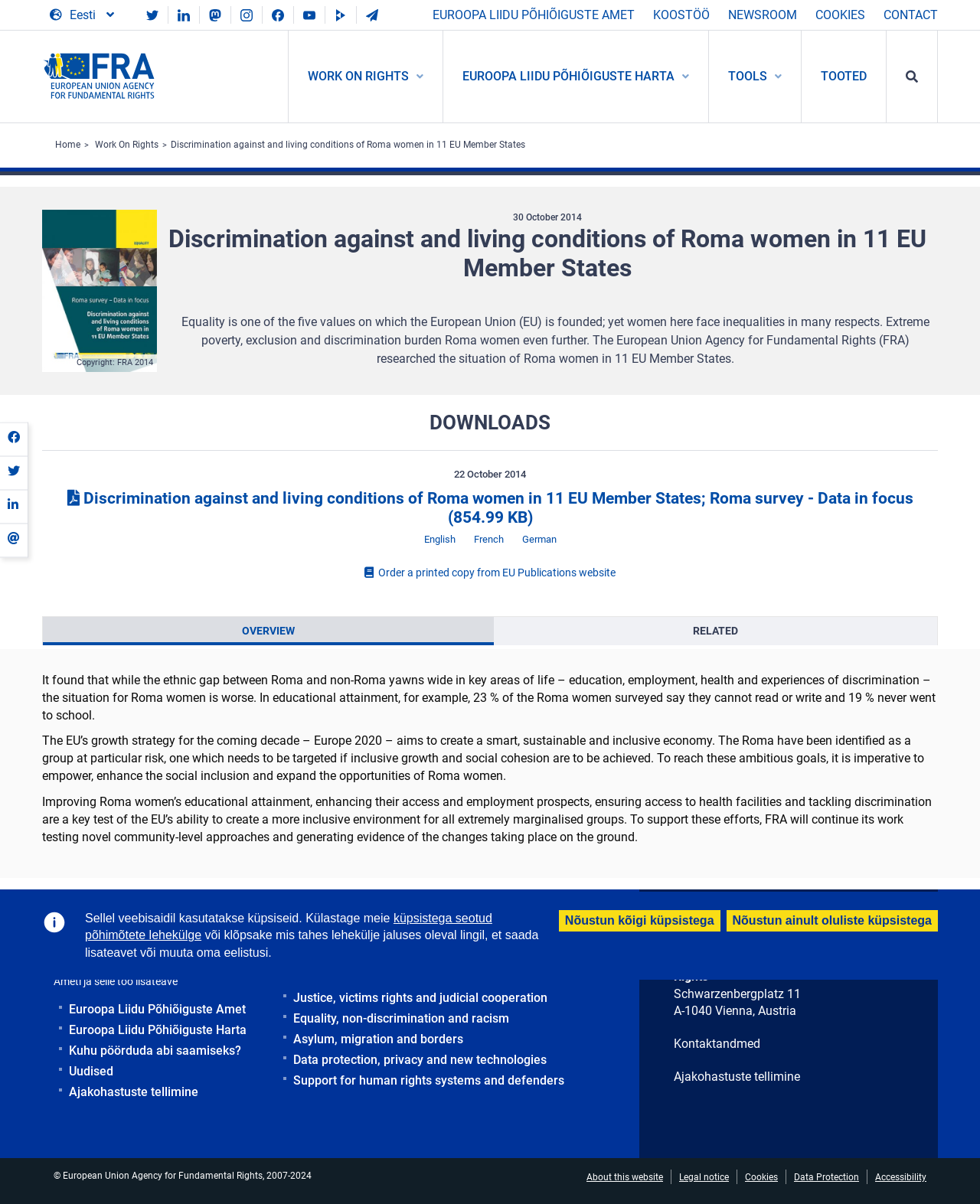How many social media channels are listed in the top header?
Examine the image and give a concise answer in one word or a short phrase.

7